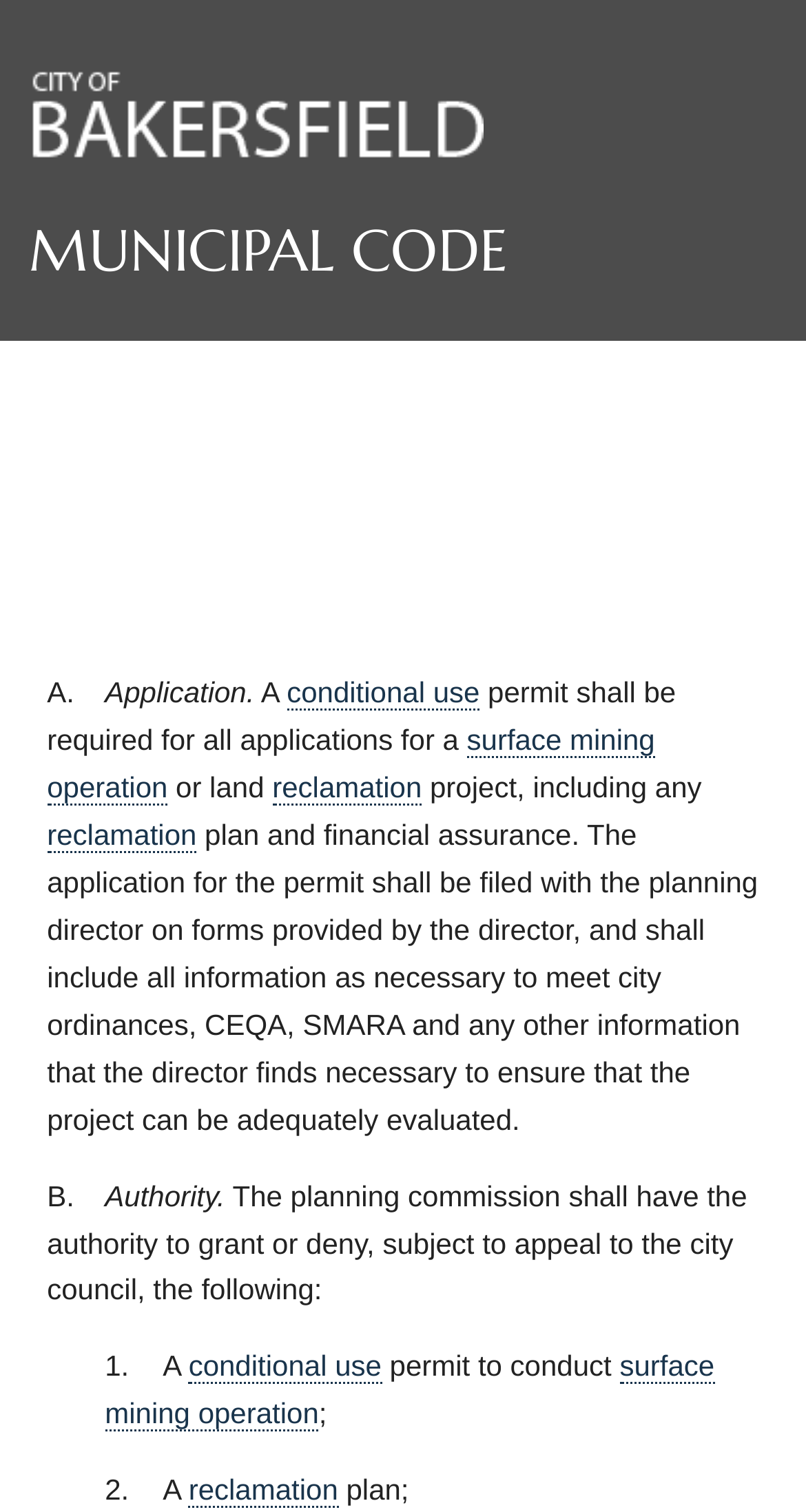Provide the bounding box coordinates of the HTML element described by the text: "surface mining operation". The coordinates should be in the format [left, top, right, bottom] with values between 0 and 1.

[0.13, 0.674, 0.886, 0.729]